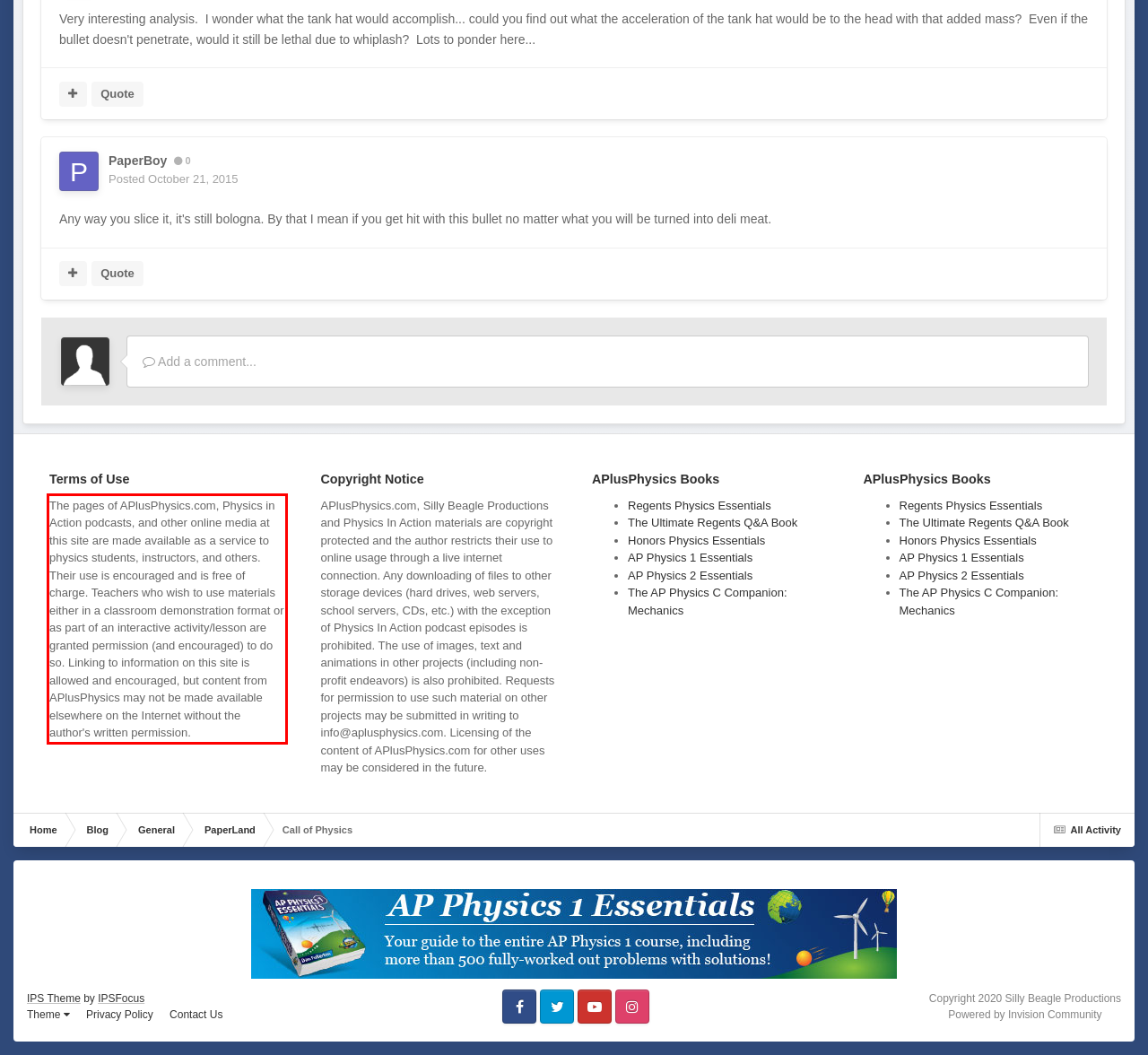There is a screenshot of a webpage with a red bounding box around a UI element. Please use OCR to extract the text within the red bounding box.

The pages of APlusPhysics.com, Physics in Action podcasts, and other online media at this site are made available as a service to physics students, instructors, and others. Their use is encouraged and is free of charge. Teachers who wish to use materials either in a classroom demonstration format or as part of an interactive activity/lesson are granted permission (and encouraged) to do so. Linking to information on this site is allowed and encouraged, but content from APlusPhysics may not be made available elsewhere on the Internet without the author's written permission.